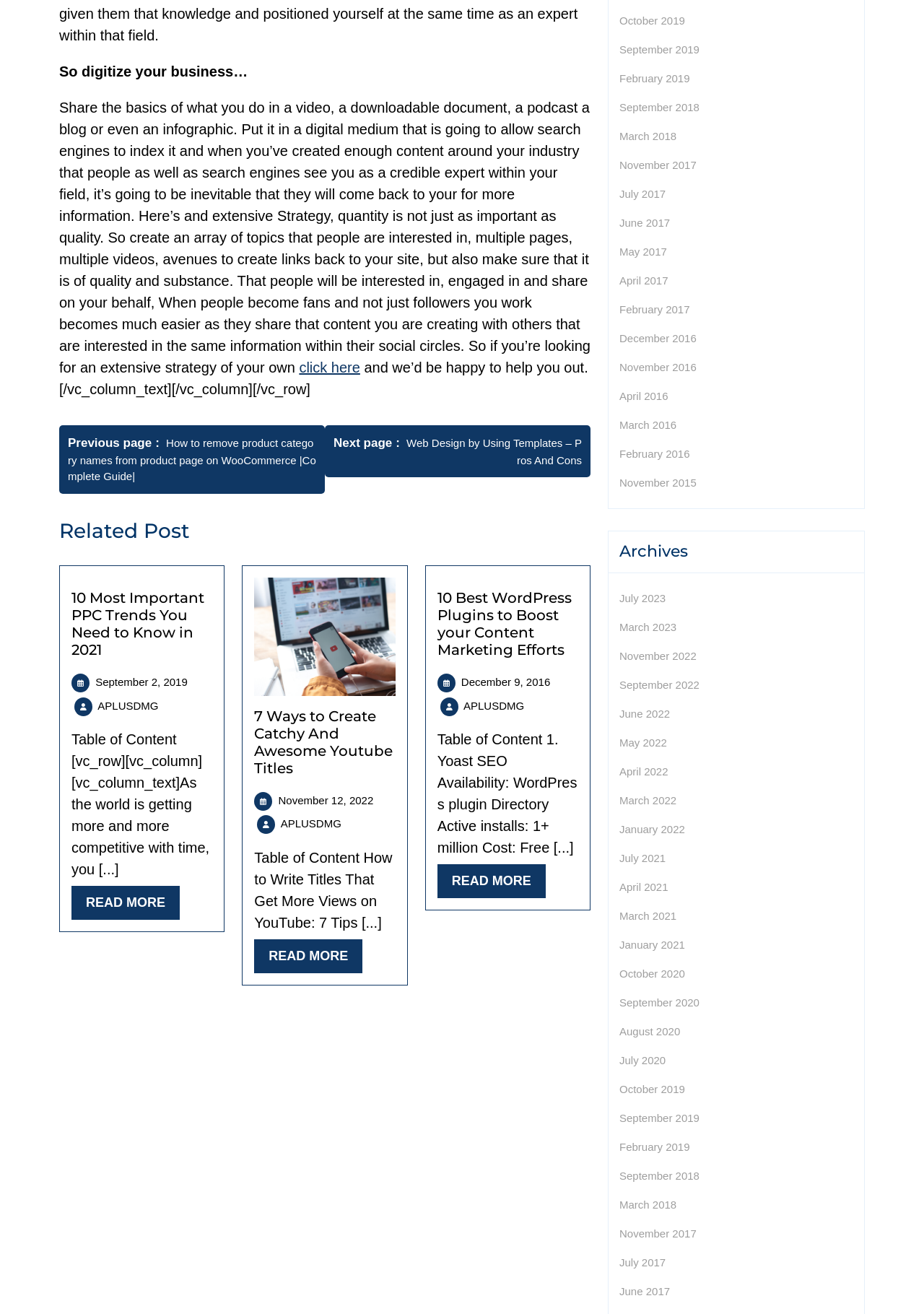What is the title of the first post navigation link?
Kindly offer a comprehensive and detailed response to the question.

The first link under the 'Post navigation' section is titled 'How to remove product category names from product page on WooCommerce | Complete Guide|'.